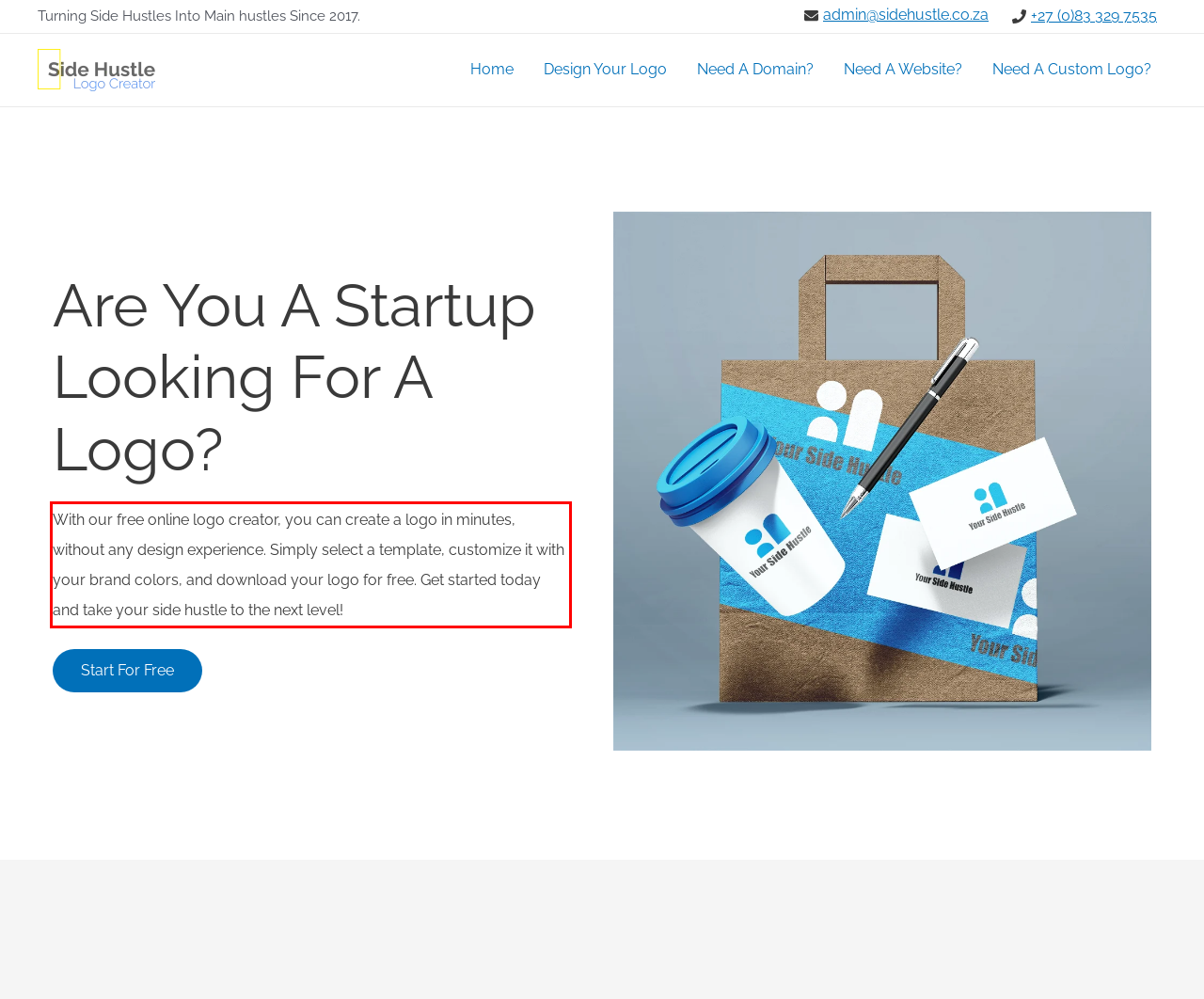The screenshot you have been given contains a UI element surrounded by a red rectangle. Use OCR to read and extract the text inside this red rectangle.

With our free online logo creator, you can create a logo in minutes, without any design experience. Simply select a template, customize it with your brand colors, and download your logo for free. Get started today and take your side hustle to the next level!